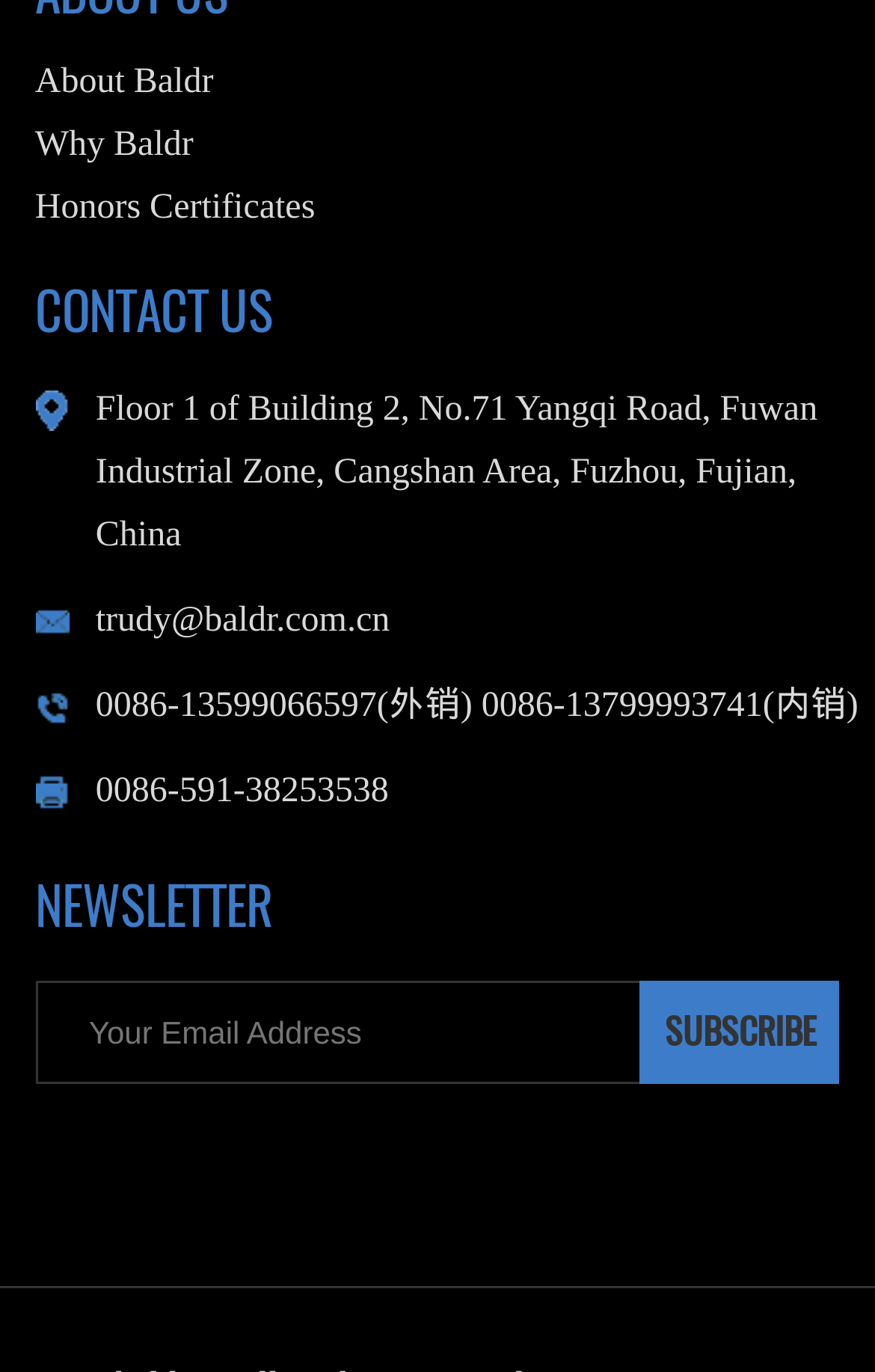Identify the bounding box coordinates for the UI element described as: "admin".

None